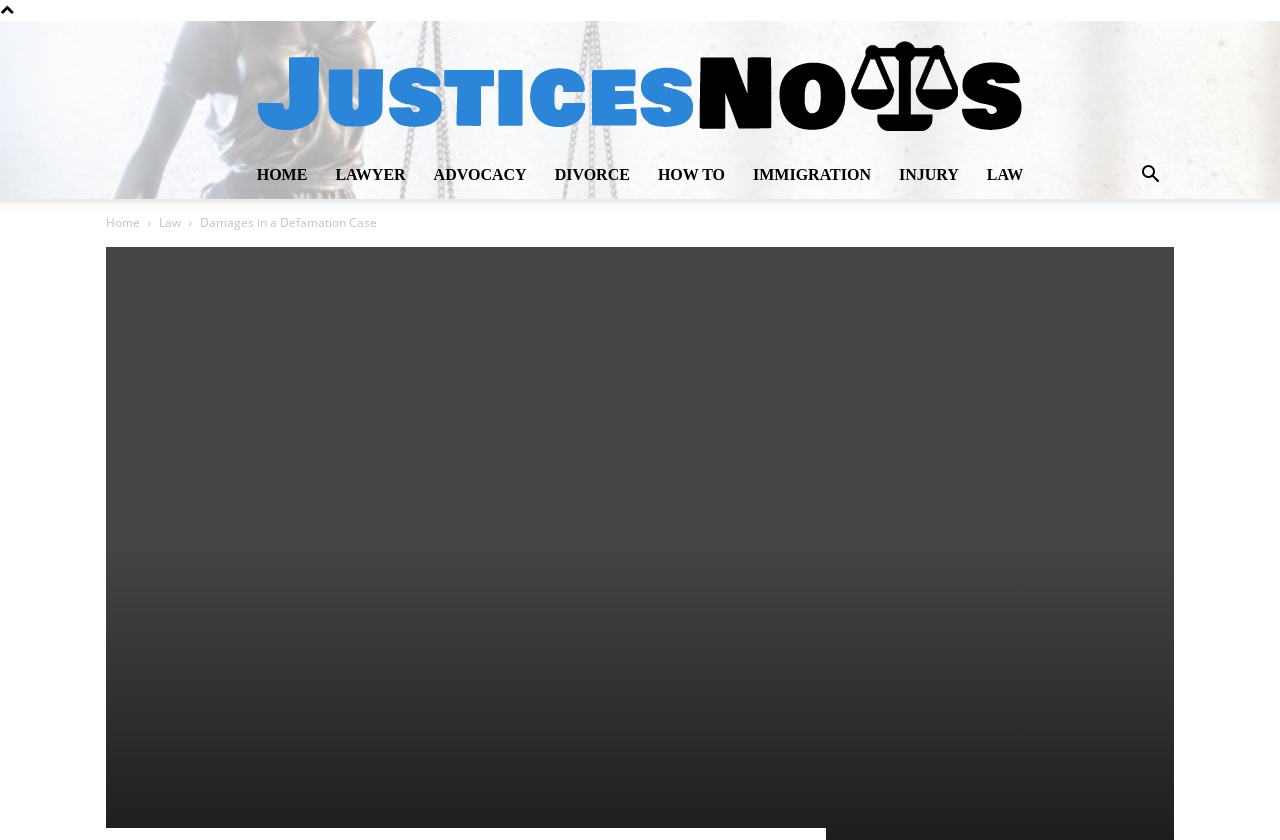Locate the bounding box coordinates of the area that needs to be clicked to fulfill the following instruction: "go to home page". The coordinates should be in the format of four float numbers between 0 and 1, namely [left, top, right, bottom].

[0.19, 0.18, 0.251, 0.237]